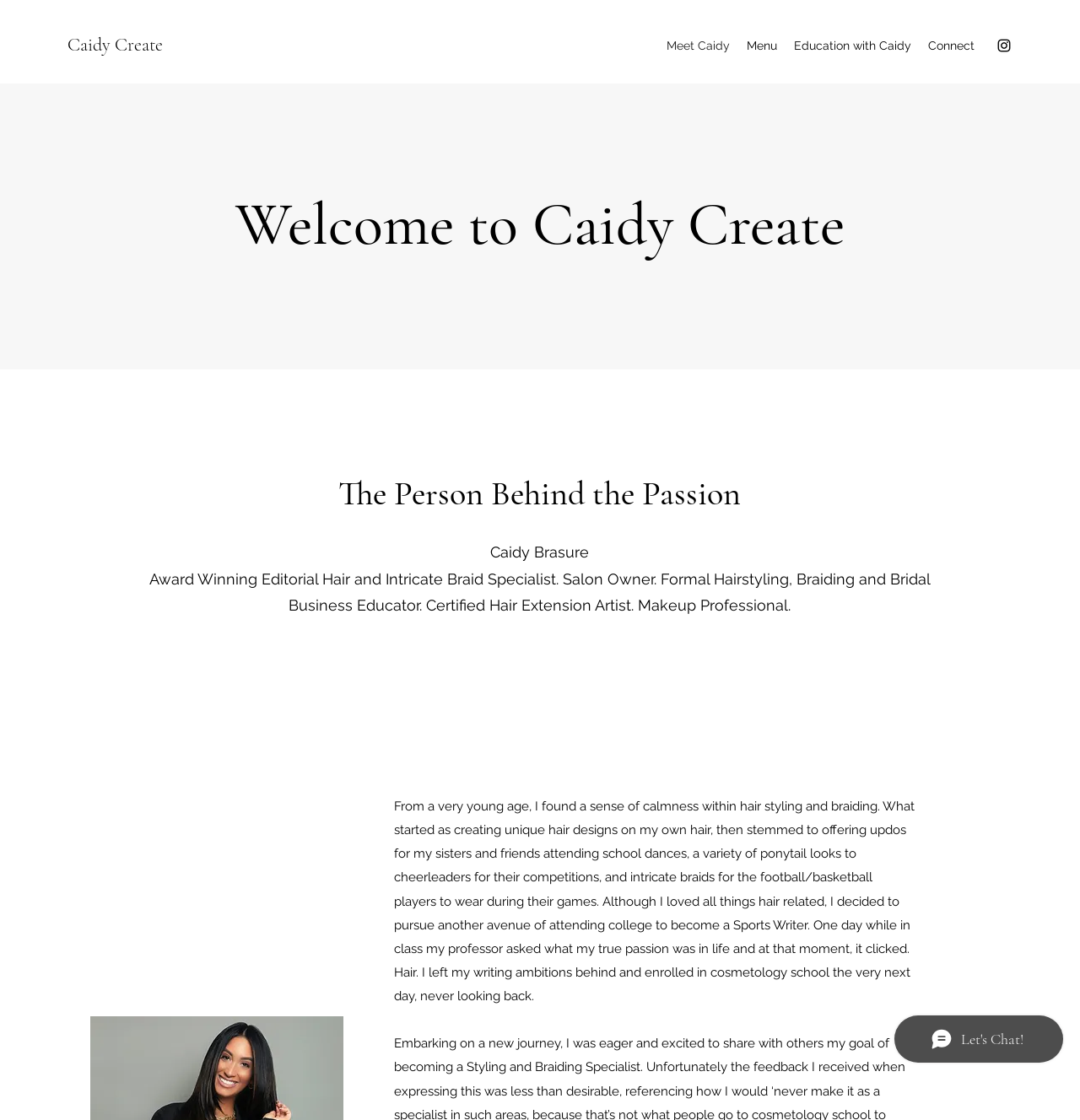Generate a thorough caption that explains the contents of the webpage.

The webpage is about Caidy Create, a platform showcasing the work and passion of Caidy Brasure, an award-winning editorial hair and intricate braid specialist. At the top left, there is a link to "Caidy Create". Below it, a navigation bar with five links: "Meet Caidy", "Menu", "Education with Caidy", "Connect", and "Site". 

To the right of the navigation bar, there is a social bar with an Instagram link, accompanied by an Instagram icon. 

The main content of the webpage is divided into sections. The first section, "Welcome to Caidy Create", is headed by a large title. Below it, there is a brief introduction to Caidy Brasure, with her name and profession listed. 

The next section, "The Person Behind the Passion", provides more information about Caidy's background and journey. It includes a paragraph of text describing how she discovered her passion for hair styling and braiding, and how she pursued it as a career. 

At the bottom of the page, there is an iframe for Wix Chat, which allows users to interact with the website.